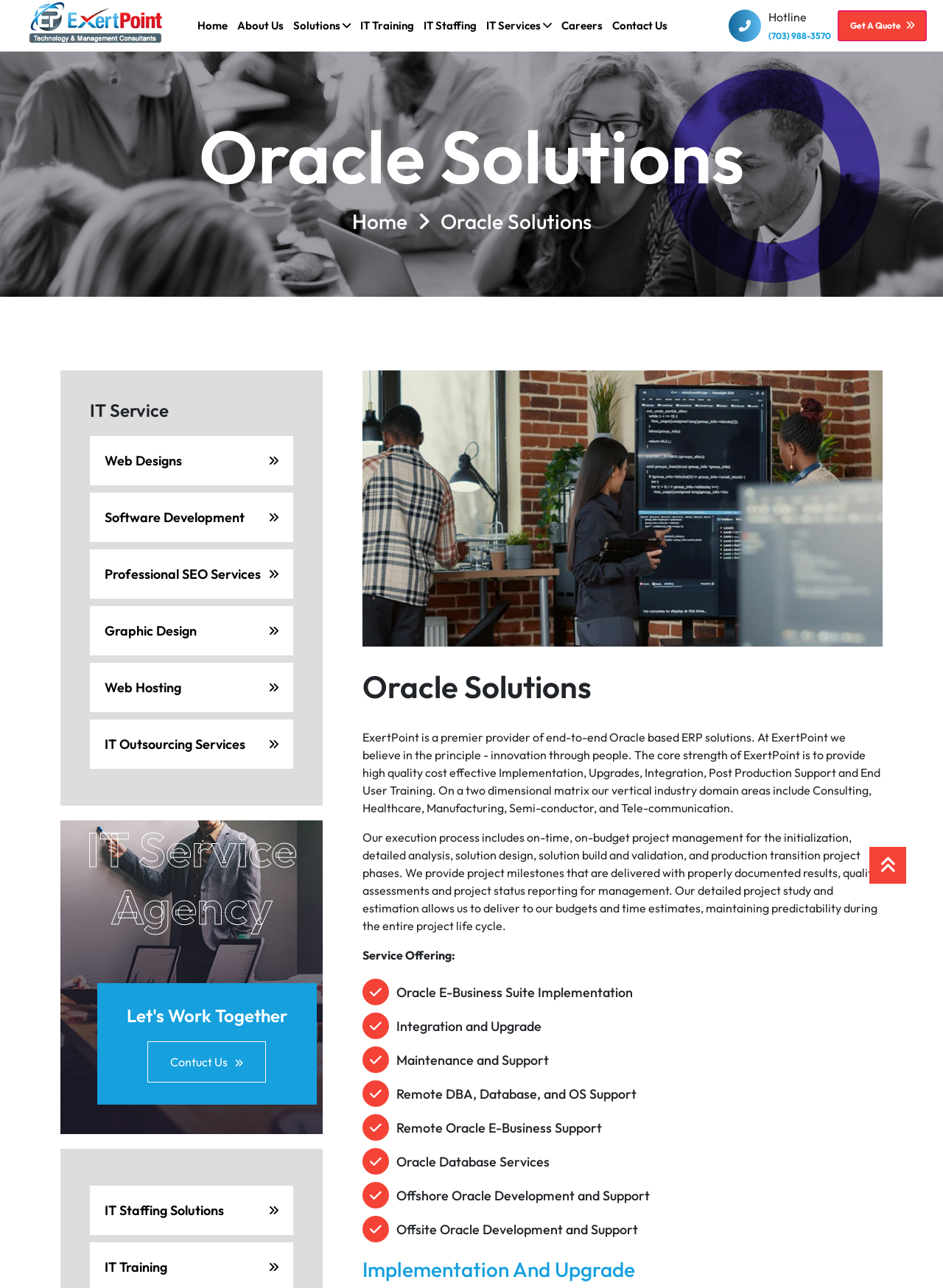Please locate the bounding box coordinates of the element that should be clicked to achieve the given instruction: "Call the hotline".

[0.815, 0.023, 0.881, 0.032]